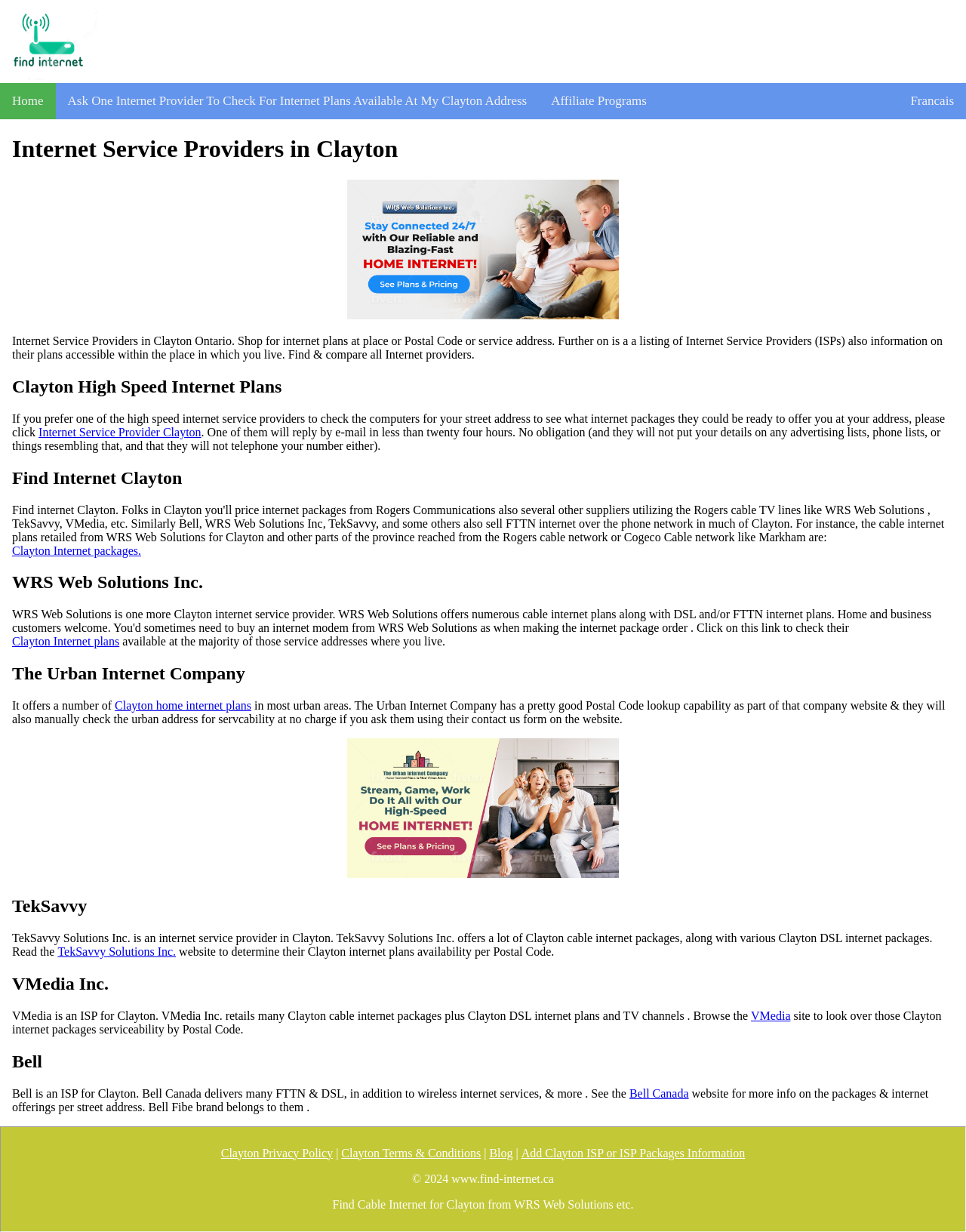Please identify the bounding box coordinates for the region that you need to click to follow this instruction: "Read the privacy policy".

[0.229, 0.93, 0.345, 0.942]